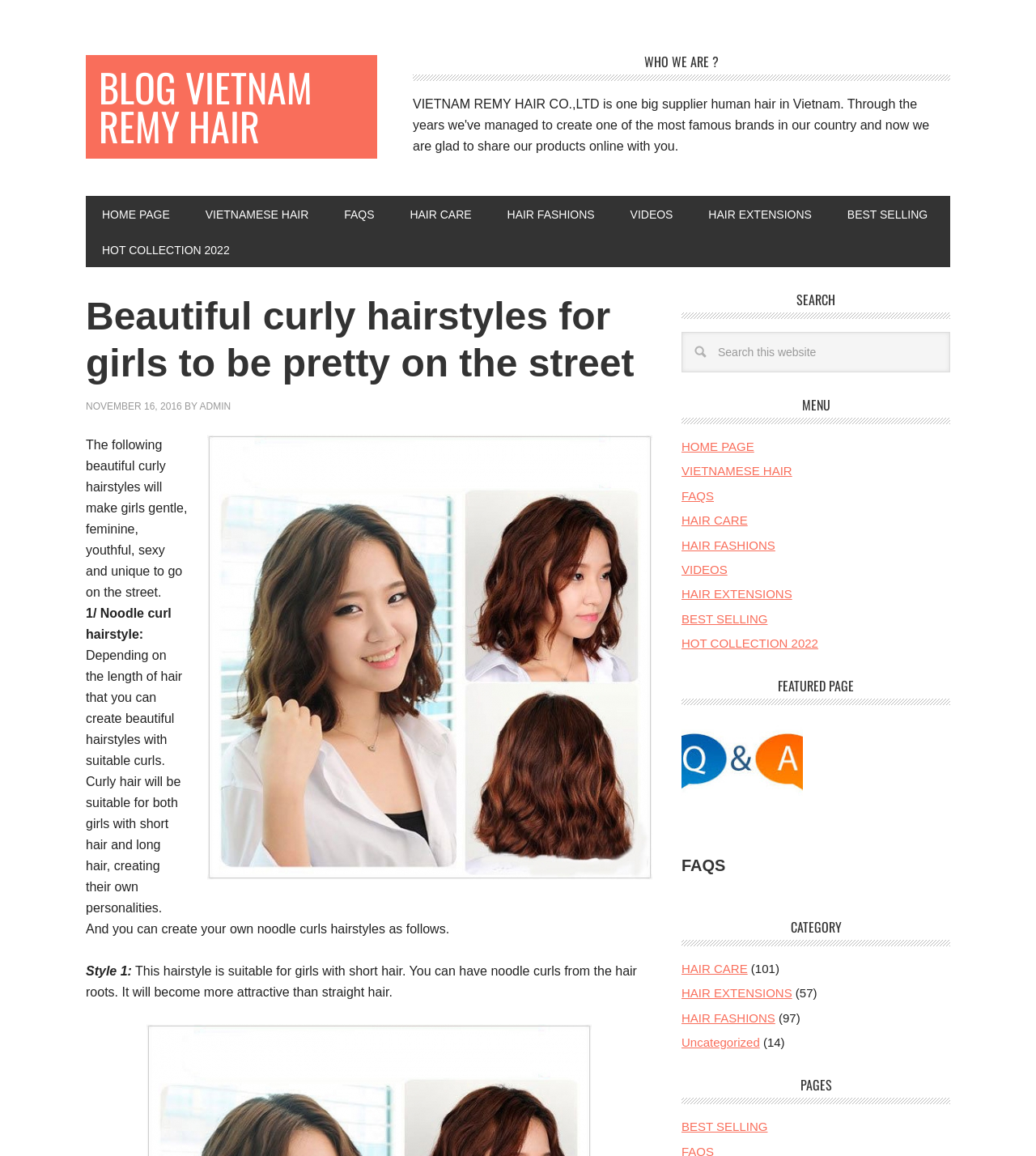What is the name of the blog?
Refer to the image and provide a one-word or short phrase answer.

Blog Vietnam Remy Hair